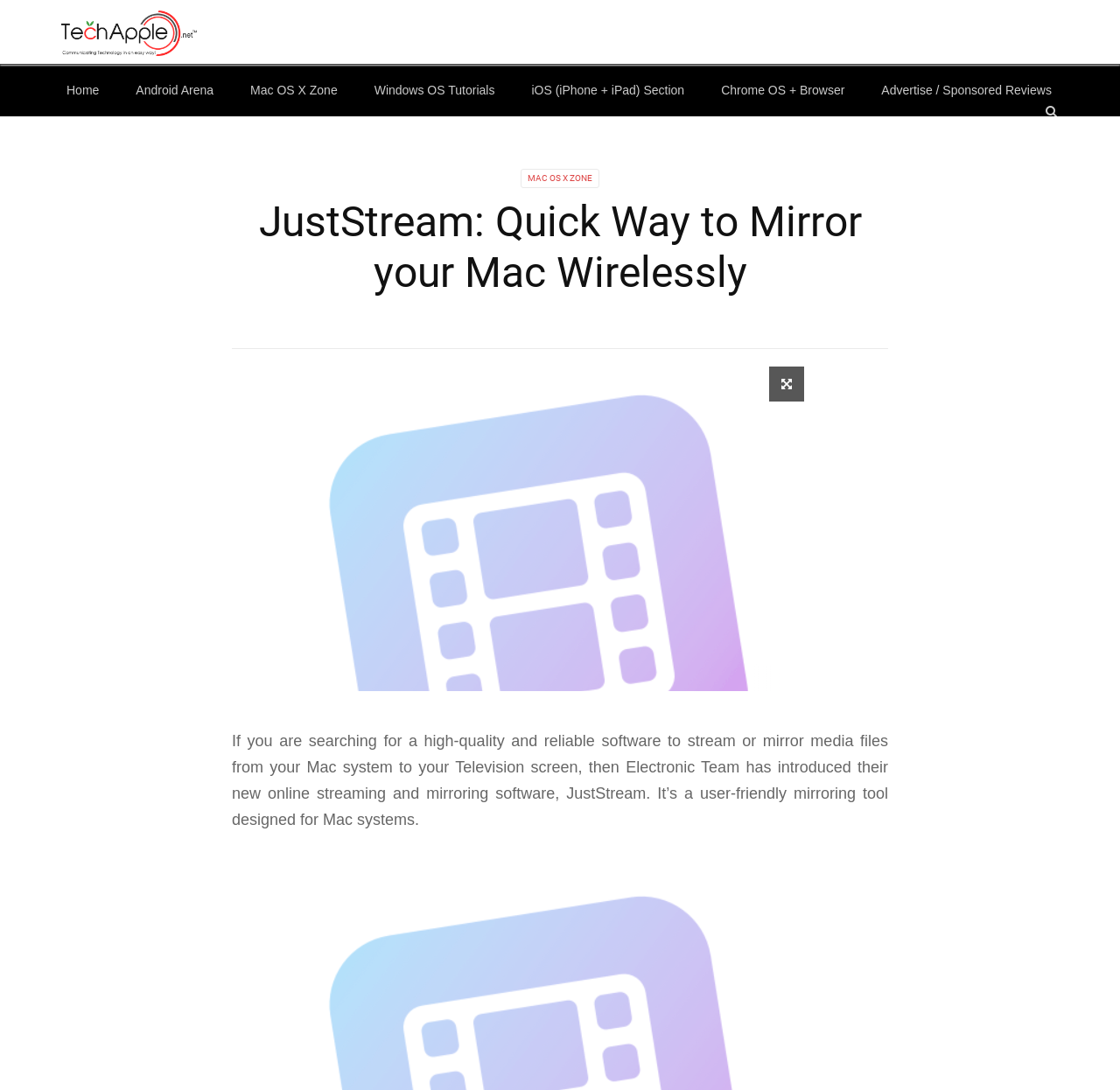Provide the bounding box coordinates of the UI element that matches the description: "Android Arena".

[0.105, 0.099, 0.207, 0.146]